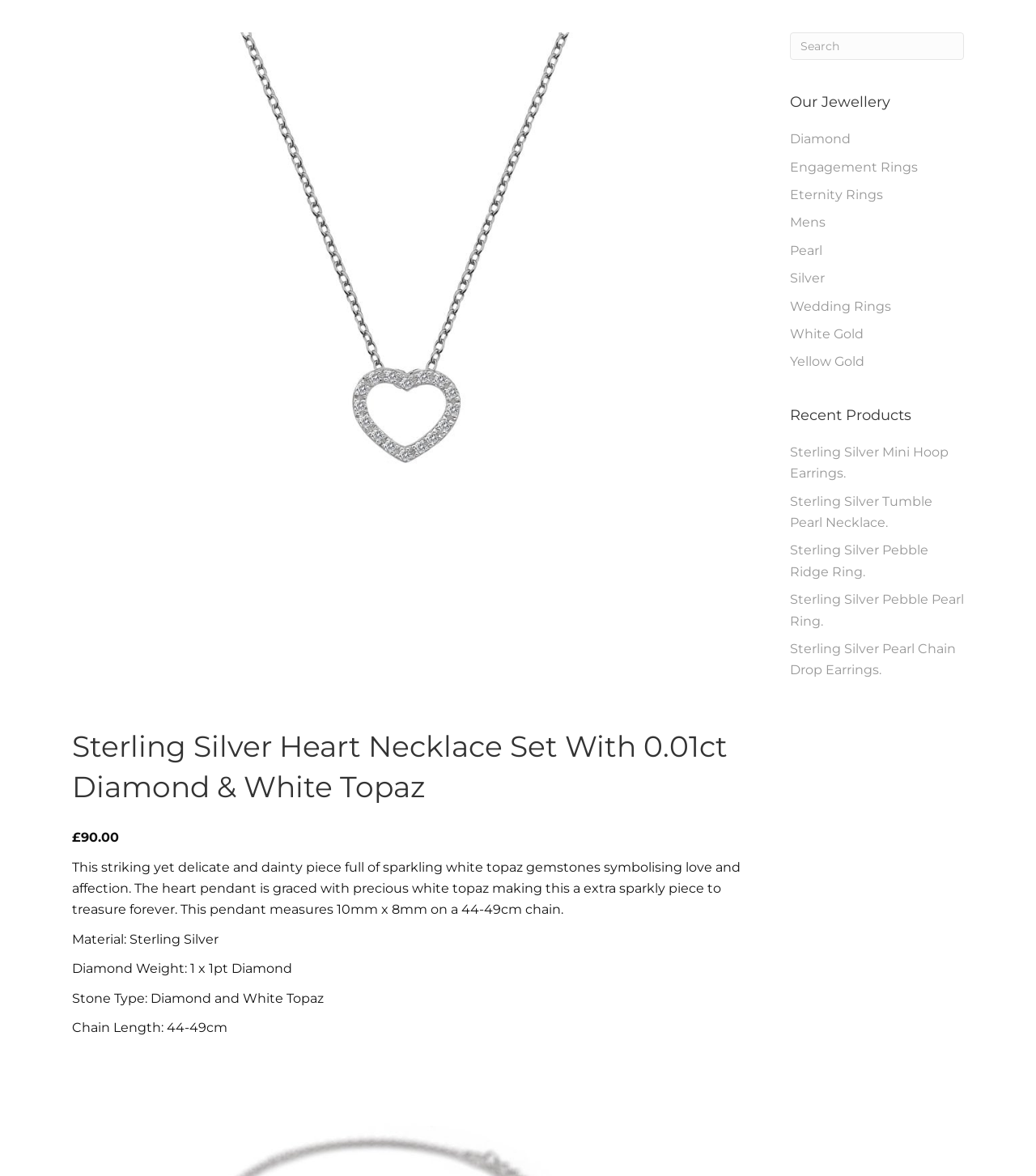Find the bounding box coordinates of the element to click in order to complete this instruction: "Check the price of the necklace". The bounding box coordinates must be four float numbers between 0 and 1, denoted as [left, top, right, bottom].

[0.07, 0.706, 0.115, 0.719]